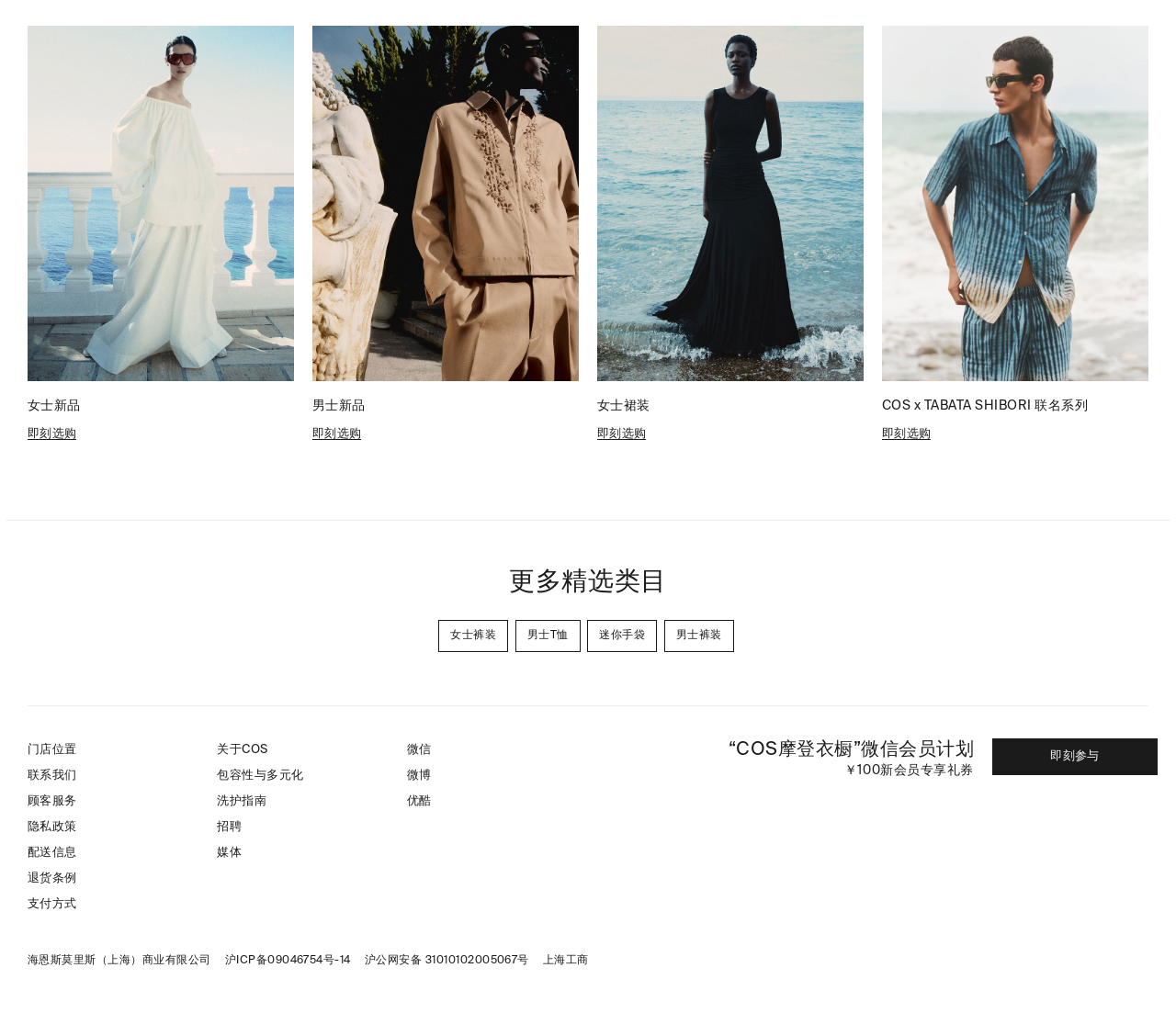Please indicate the bounding box coordinates of the element's region to be clicked to achieve the instruction: "View men's new products". Provide the coordinates as four float numbers between 0 and 1, i.e., [left, top, right, bottom].

[0.266, 0.39, 0.311, 0.403]